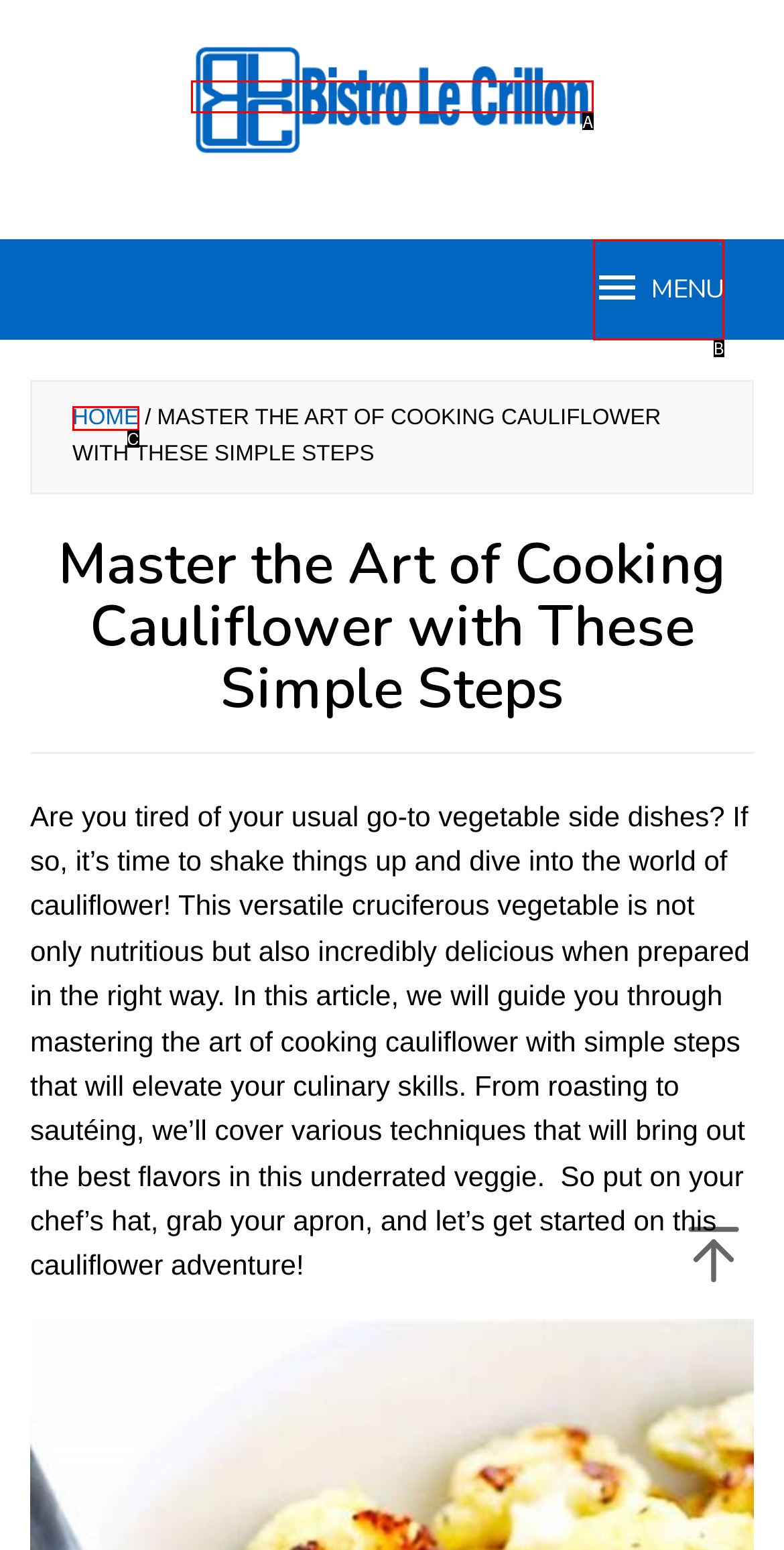Determine which HTML element fits the description: MENU. Answer with the letter corresponding to the correct choice.

B